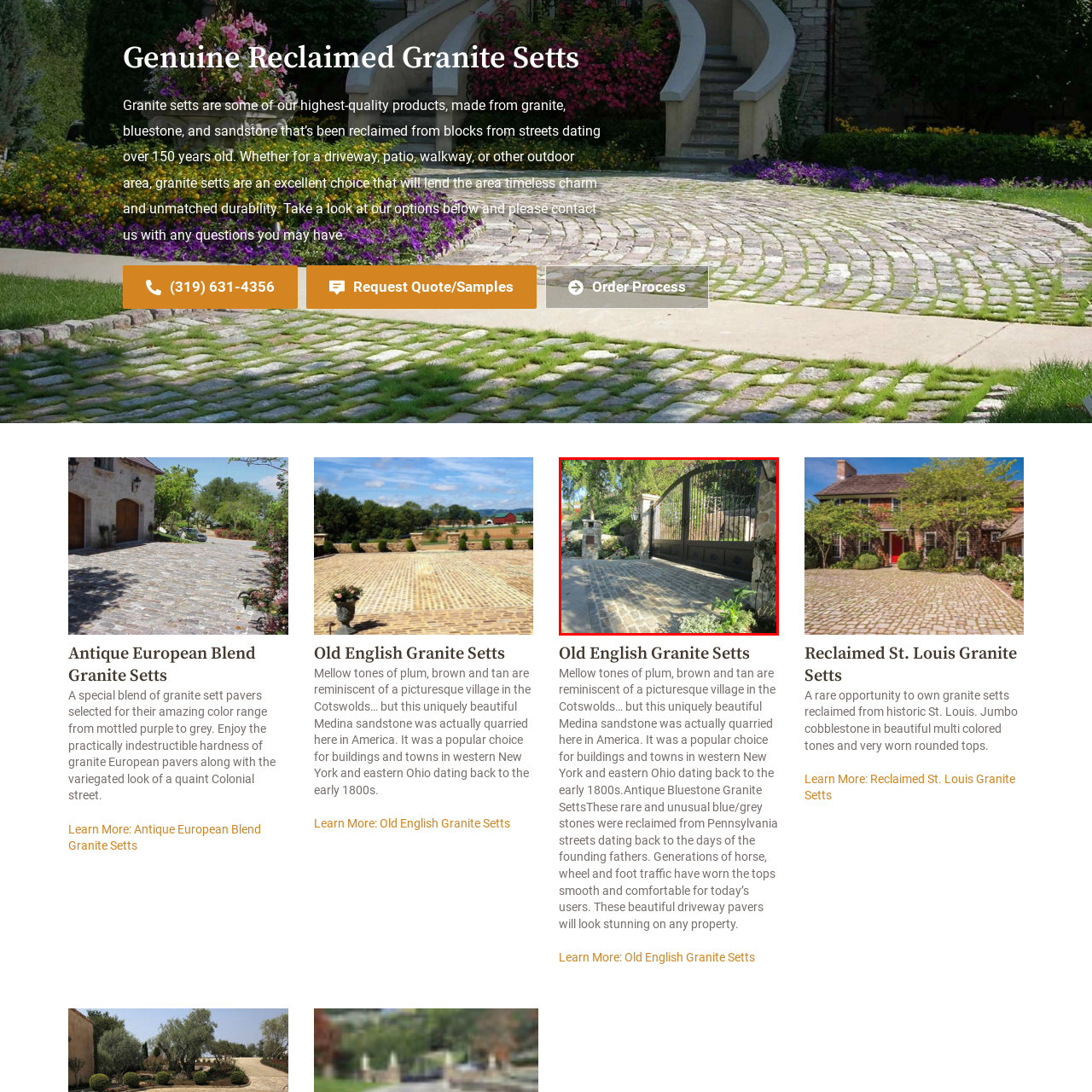Analyze and describe the image content within the red perimeter in detail.

The image showcases a beautifully designed entrance featuring antique bluestone cobblestones, perfectly highlighting the elegance and charm of reclaimed materials. The cobblestones create a textured, inviting surface that leads up to an ornate black iron gate, which stands amidst lush greenery and natural stone walls. The gate, flanked by decorative stone pillars, adds a sophisticated touch to the overall aesthetic. This combination of natural elements and architectural details reflects a timeless appeal, ideal for enhancing driveways, patios, or any outdoor area. The scene encapsulates the beauty and durability that antique bluestone cobblestones offer, making it a captivating choice for those seeking to elevate their outdoor spaces.